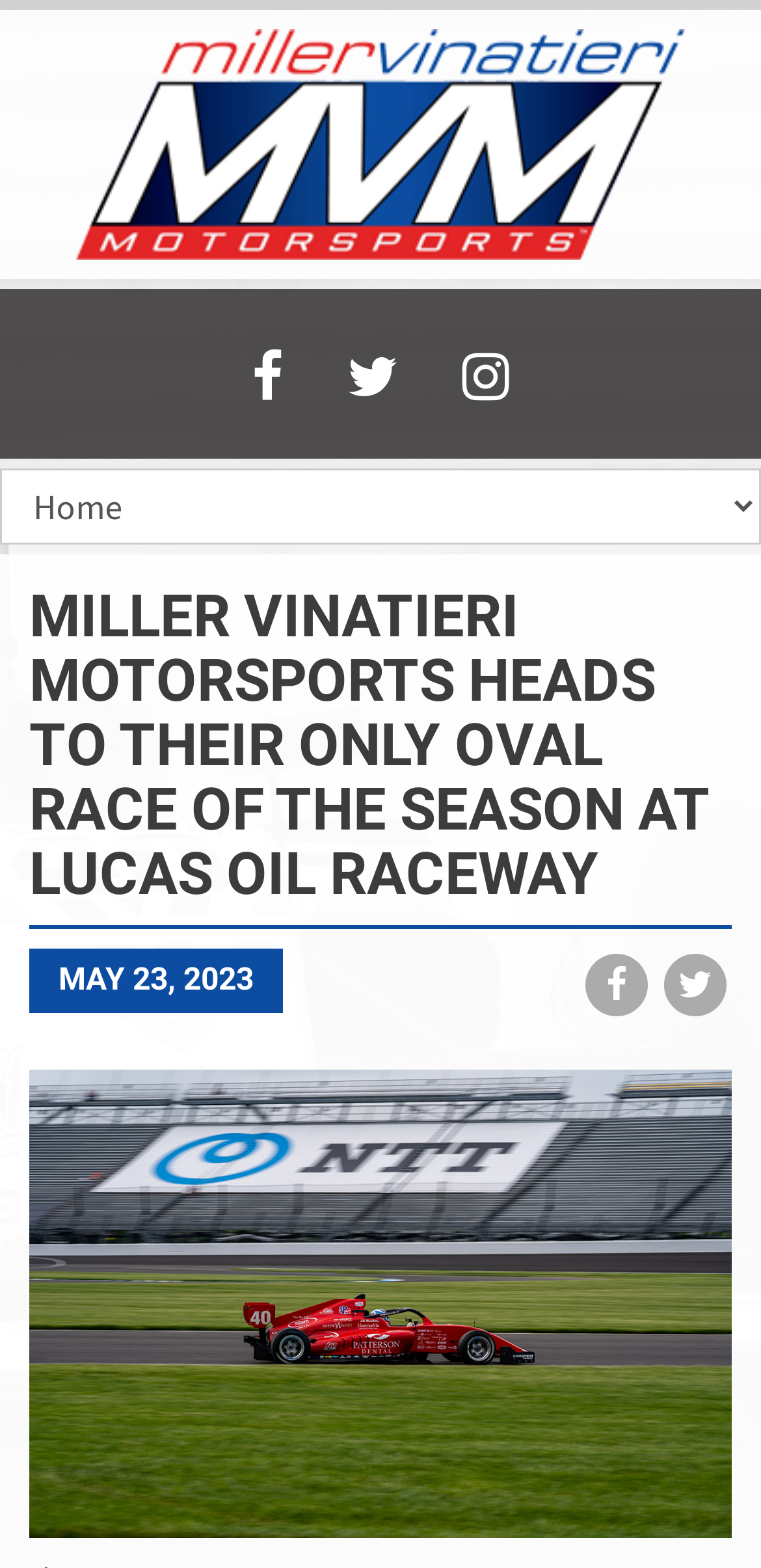Determine the bounding box for the described UI element: "Share on Facebook".

[0.762, 0.615, 0.858, 0.637]